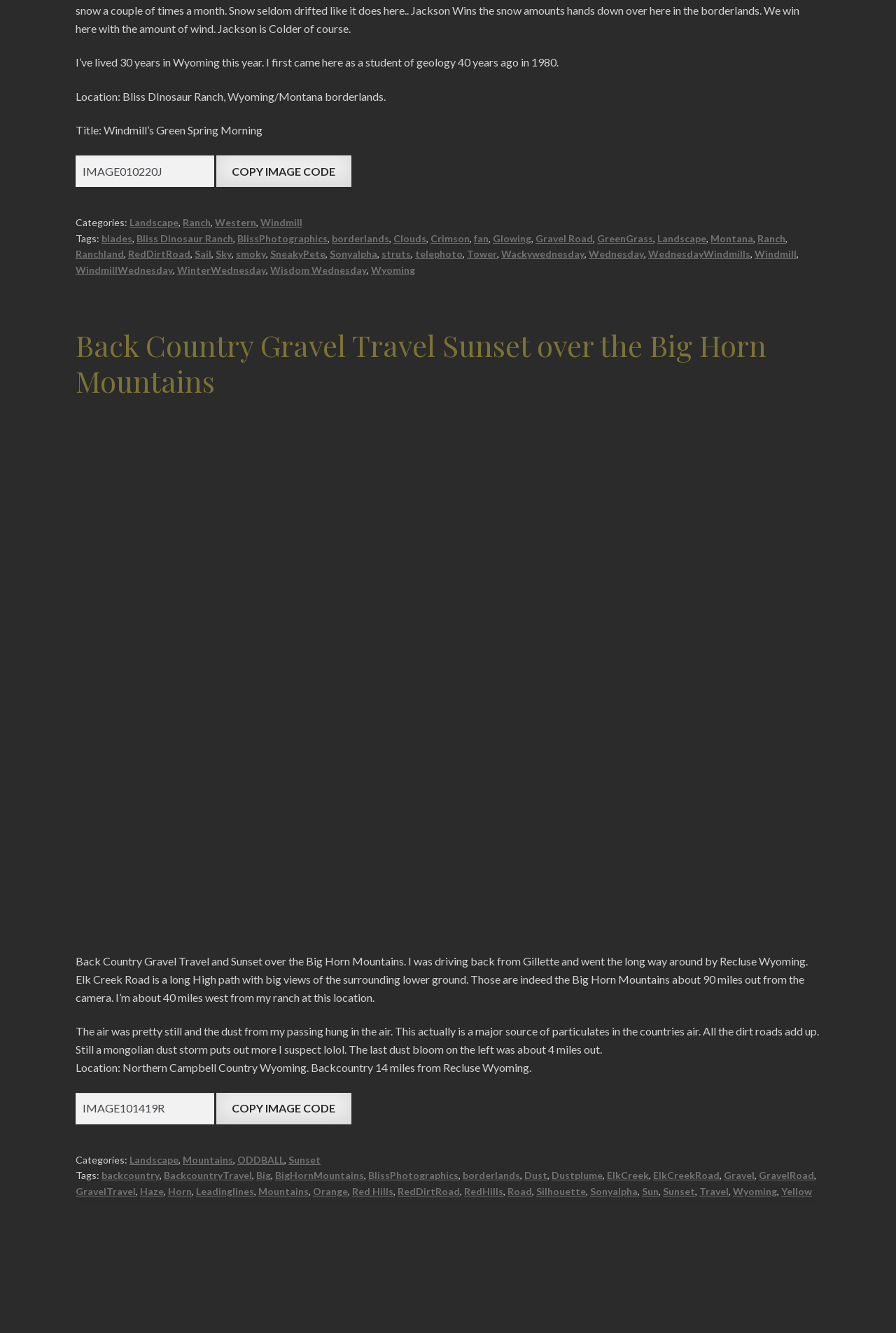Please locate the bounding box coordinates of the element that needs to be clicked to achieve the following instruction: "Enter image code". The coordinates should be four float numbers between 0 and 1, i.e., [left, top, right, bottom].

[0.084, 0.116, 0.239, 0.14]